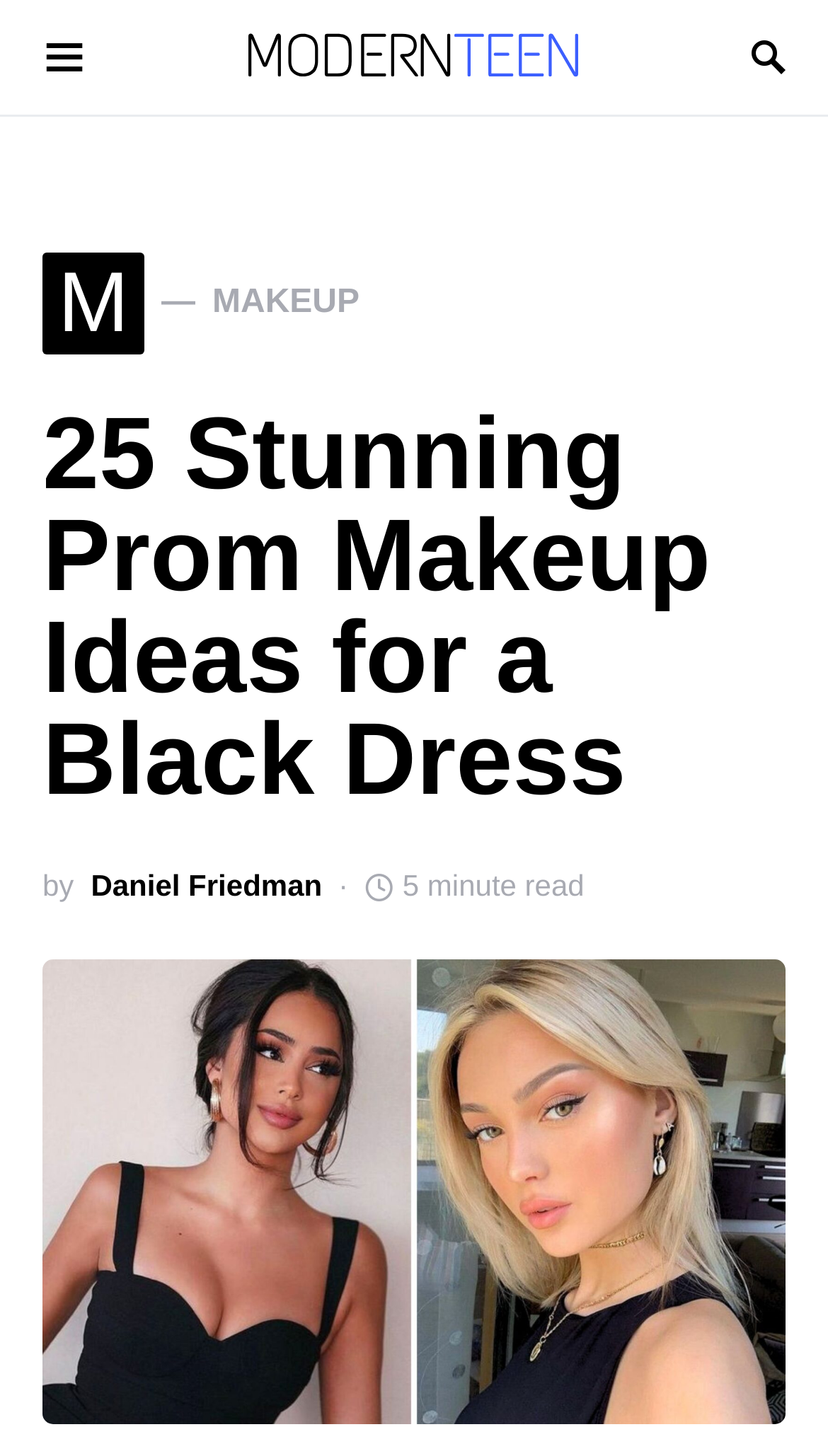Predict the bounding box of the UI element based on this description: "Search".

[0.051, 0.036, 0.231, 0.124]